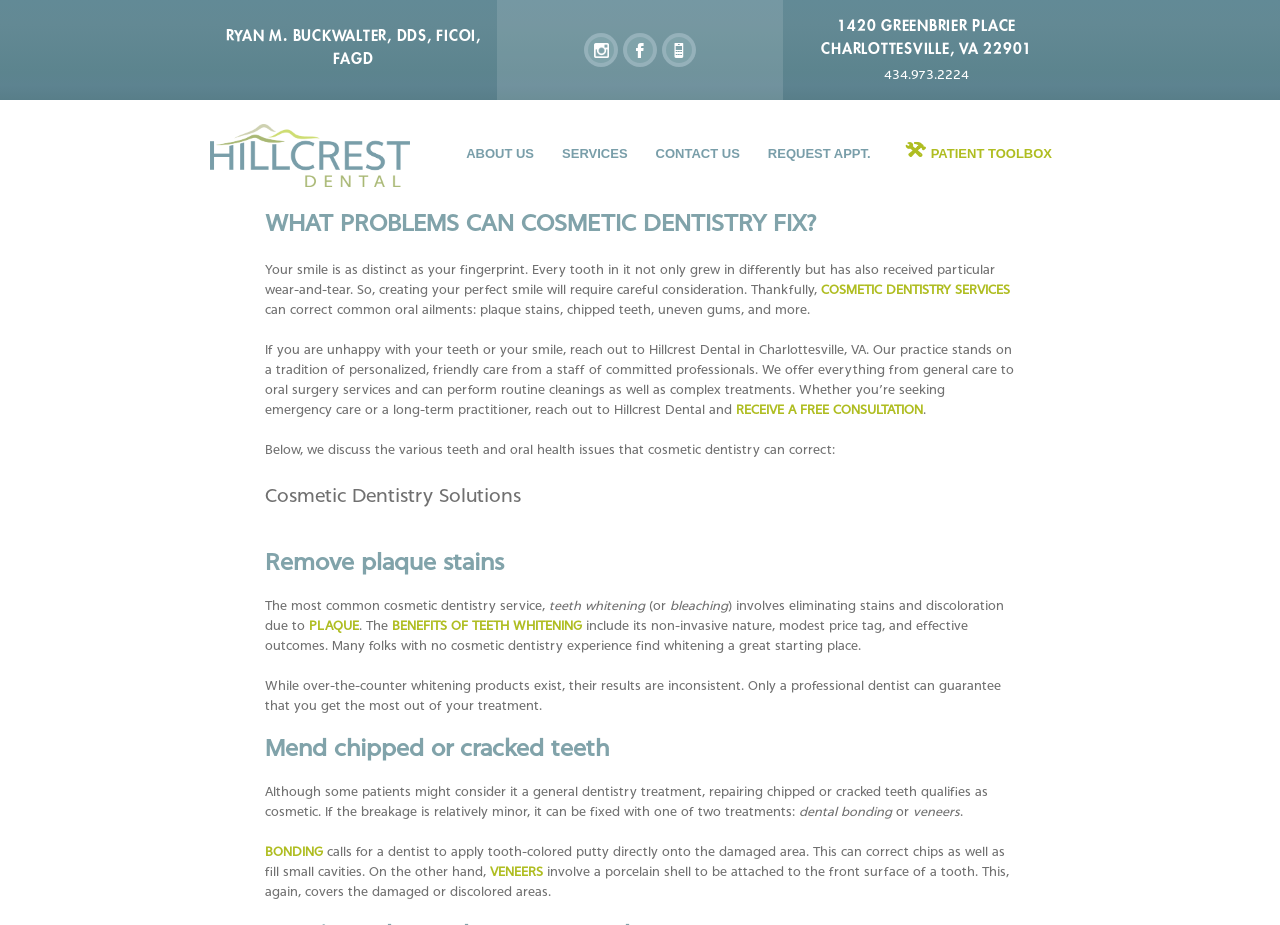Determine the bounding box coordinates of the area to click in order to meet this instruction: "Read about BENEFITS OF TEETH WHITENING".

[0.306, 0.668, 0.455, 0.685]